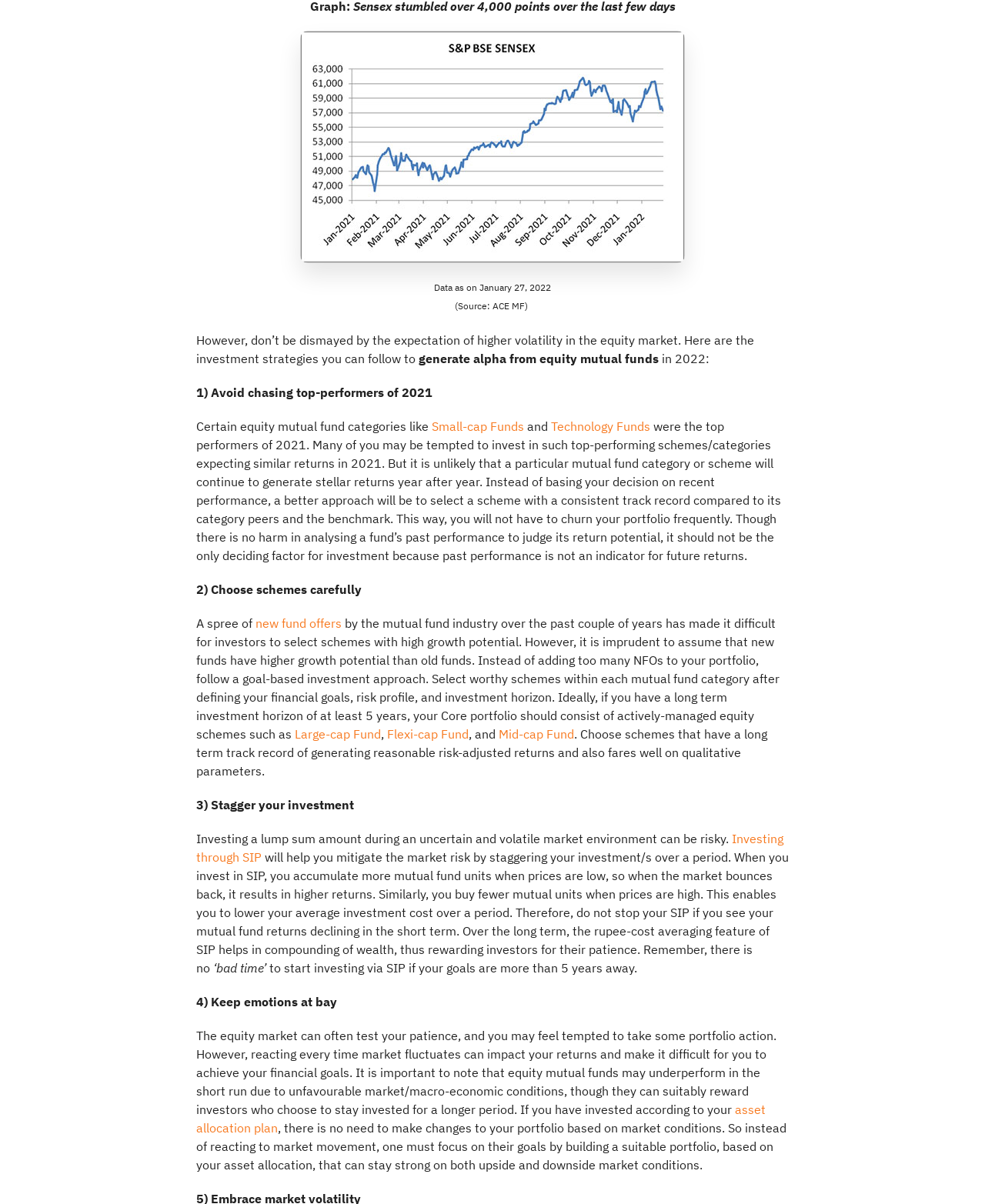Locate the bounding box coordinates of the element that should be clicked to fulfill the instruction: "Click on 'Technology Funds'".

[0.559, 0.348, 0.66, 0.36]